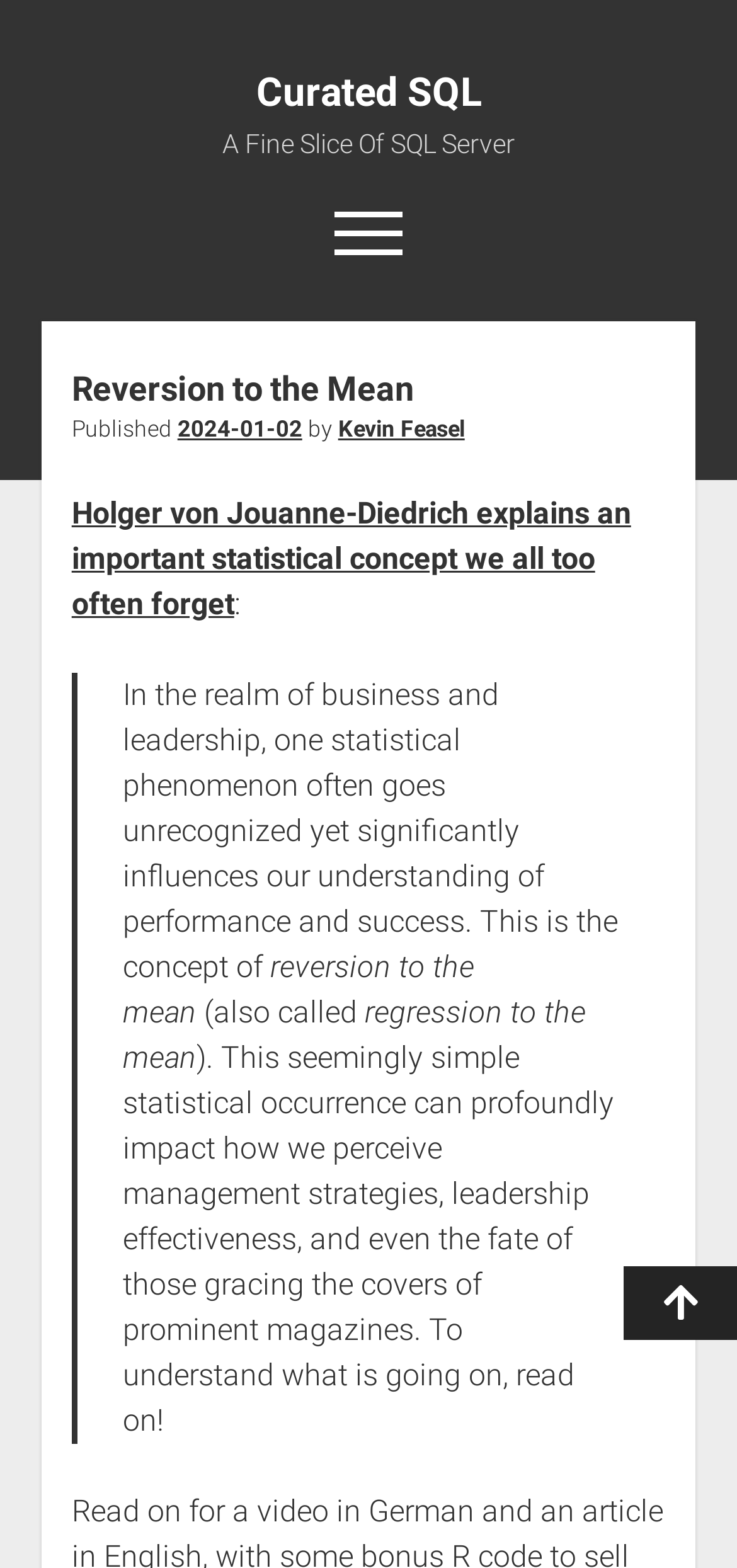Offer a meticulous description of the webpage's structure and content.

The webpage is titled "Reversion to the Mean – Curated SQL" and has a prominent link to "Curated SQL" at the top center of the page. Below this link, there is a static text "A Fine Slice Of SQL Server" that spans across the top section of the page.

On the top right corner, there is a button to open a menu, accompanied by an image. Next to it, there is a search bar with a magnifying glass icon and a placeholder text "Search for:". The search bar is accompanied by a static text "Search" on its right side.

Below the top section, there is a link to "About" on the left side, which is part of a larger section that includes a heading "Reversion to the Mean", a publication date "2024-01-02", and an author's name "Kevin Feasel". This section also includes a link to an article titled "Holger von Jouanne-Diedrich explains an important statistical concept we all too often forget".

The main content of the page is a blockquote that spans across the majority of the page. It starts with a static text "In the realm of business and leadership, one statistical phenomenon often goes unrecognized yet significantly influences our understanding of performance and success. This is the concept of reversion to the mean..." and continues to explain the concept in detail.

At the bottom right corner of the page, there is a button to scroll to the top of the page, accompanied by an arrow icon.